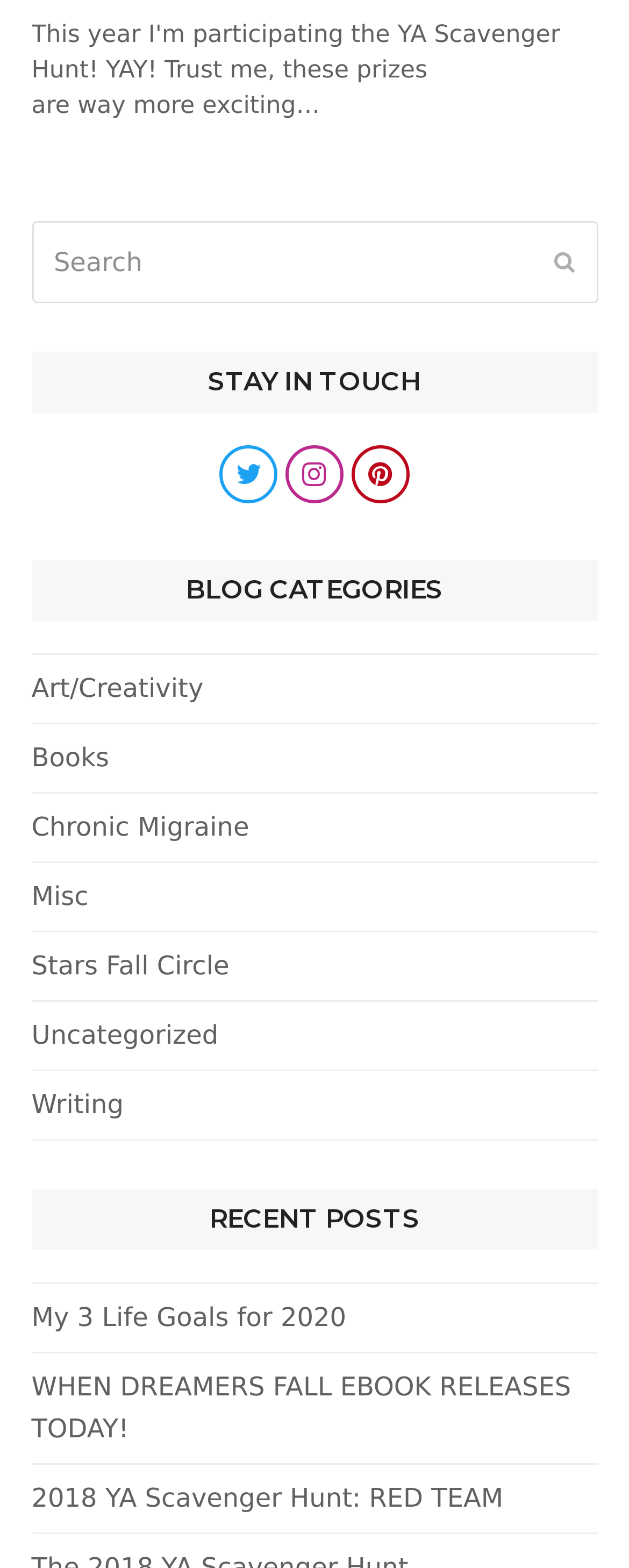Find the bounding box coordinates of the element to click in order to complete the given instruction: "search for something."

[0.05, 0.141, 0.95, 0.193]